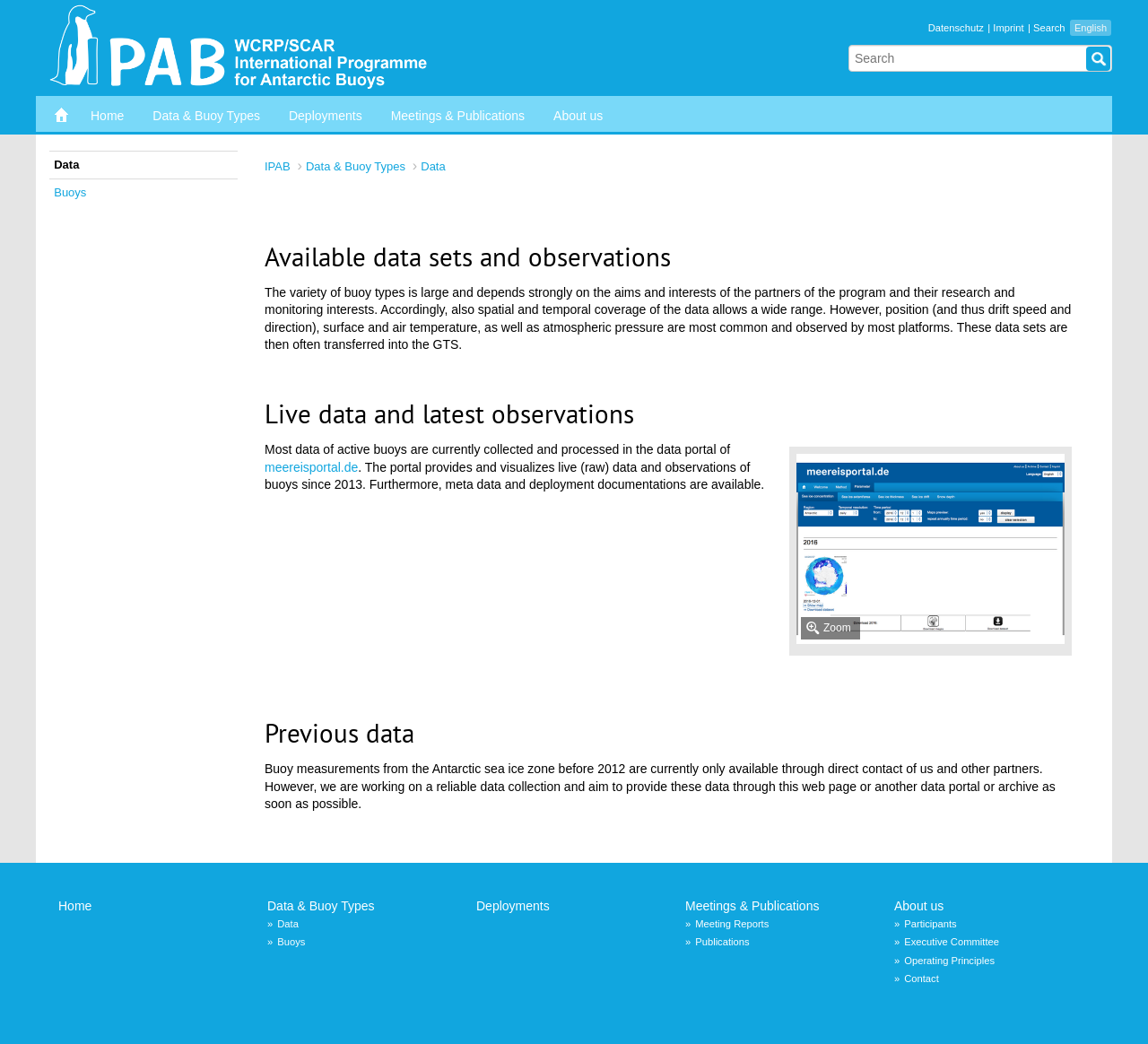Answer the question below using just one word or a short phrase: 
What is the purpose of the data portal?

To provide and visualize live data and observations